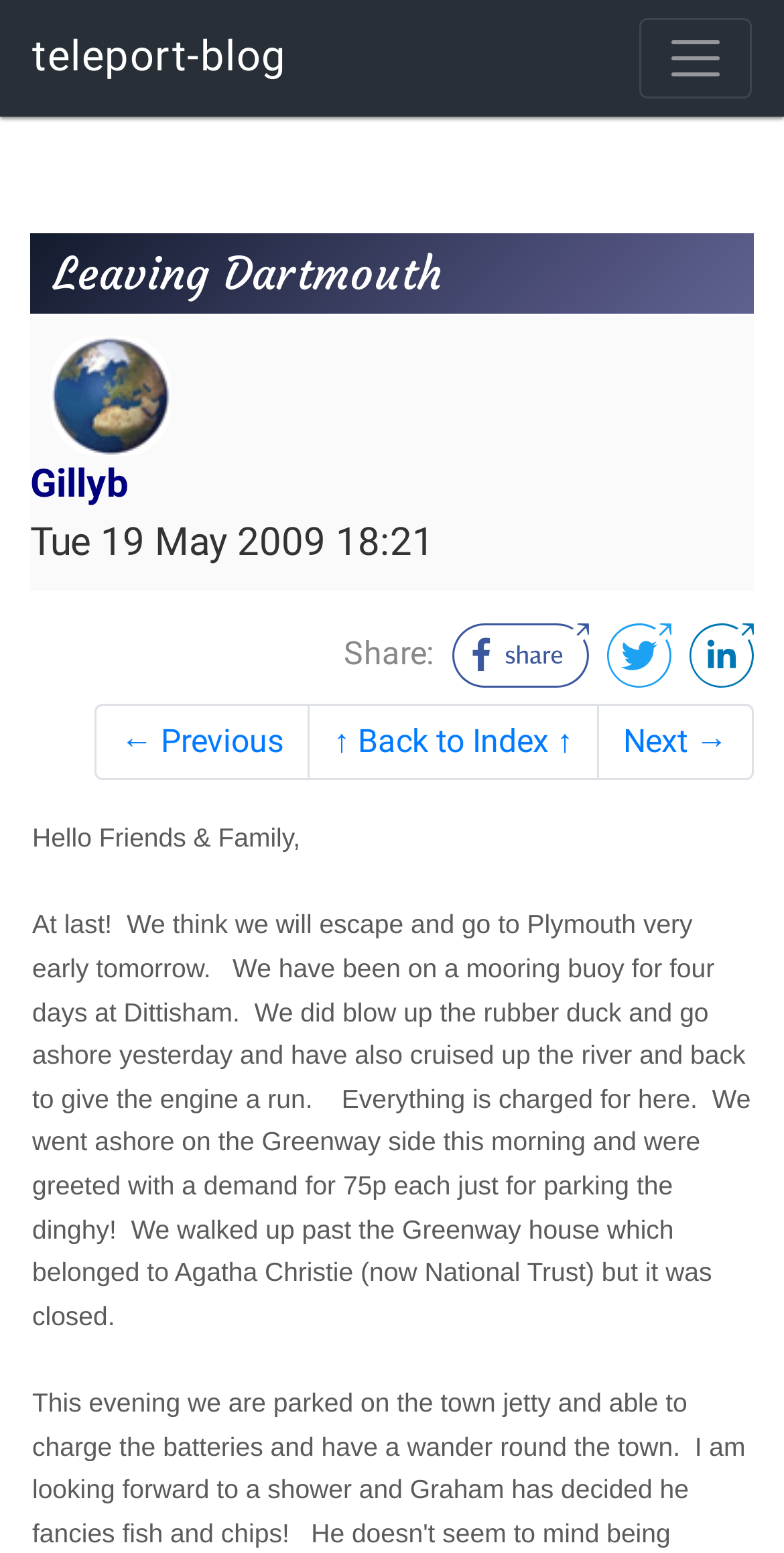Describe in detail what you see on the webpage.

The webpage is a personal blog titled "Gillyb's Web Diary - Leaving Dartmouth". At the top left, there is a link to "teleport-blog". On the top right, there is a button with no text. Below the button, there is a heading that reads "Leaving Dartmouth". 

To the right of the heading, there is a small image. Below the image, there is a text "Gillyb" followed by a timestamp "Tue 19 May 2009 18:21". 

Further down, there is a text "Share:" followed by three links, each with a small icon. The links are aligned horizontally and are positioned near the middle of the page. 

At the bottom of the page, there are three navigation links: "← Previous", "↑ Back to Index ↑", and "Next →". These links are also aligned horizontally and are positioned near the bottom of the page.